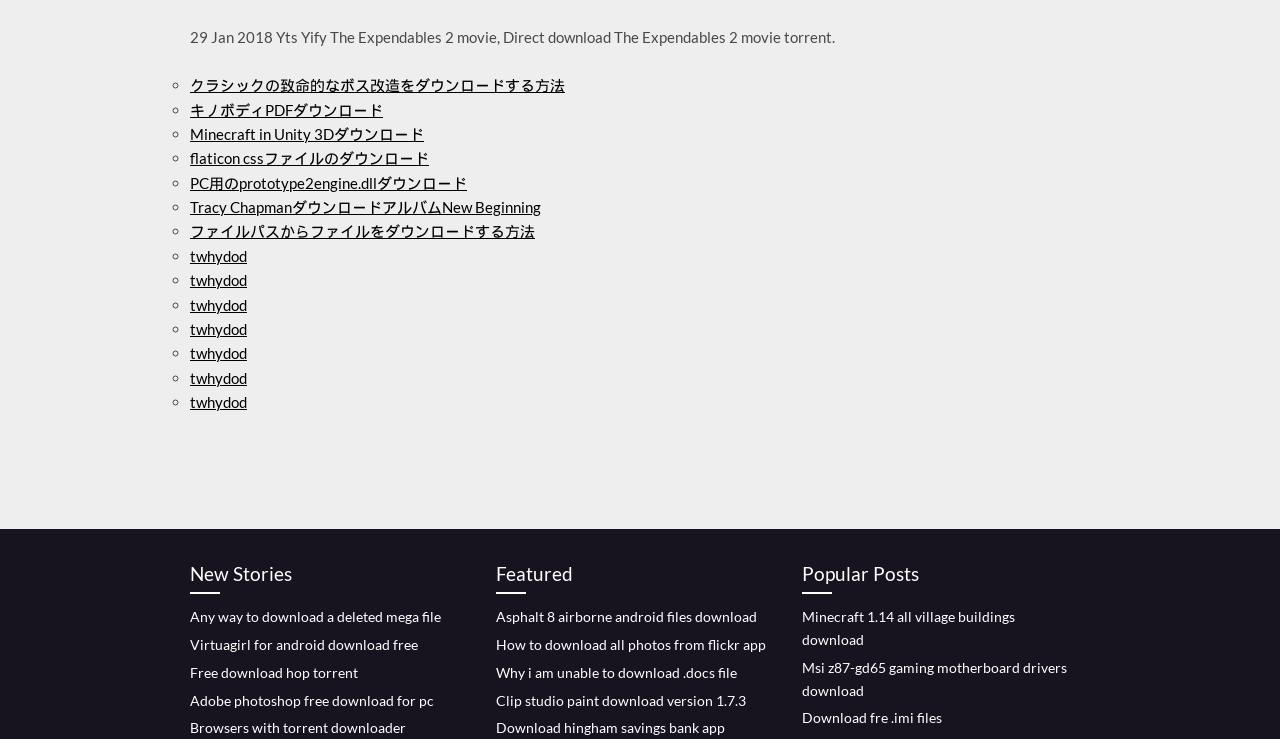What is the category of the links under 'New Stories'?
Use the image to give a comprehensive and detailed response to the question.

By analyzing the links under the 'New Stories' heading, I can see that they are all related to downloading files or accessing online content, such as downloading a deleted mega file, virtuagirl for android, and adobe photoshop. Therefore, the category of these links is download links.